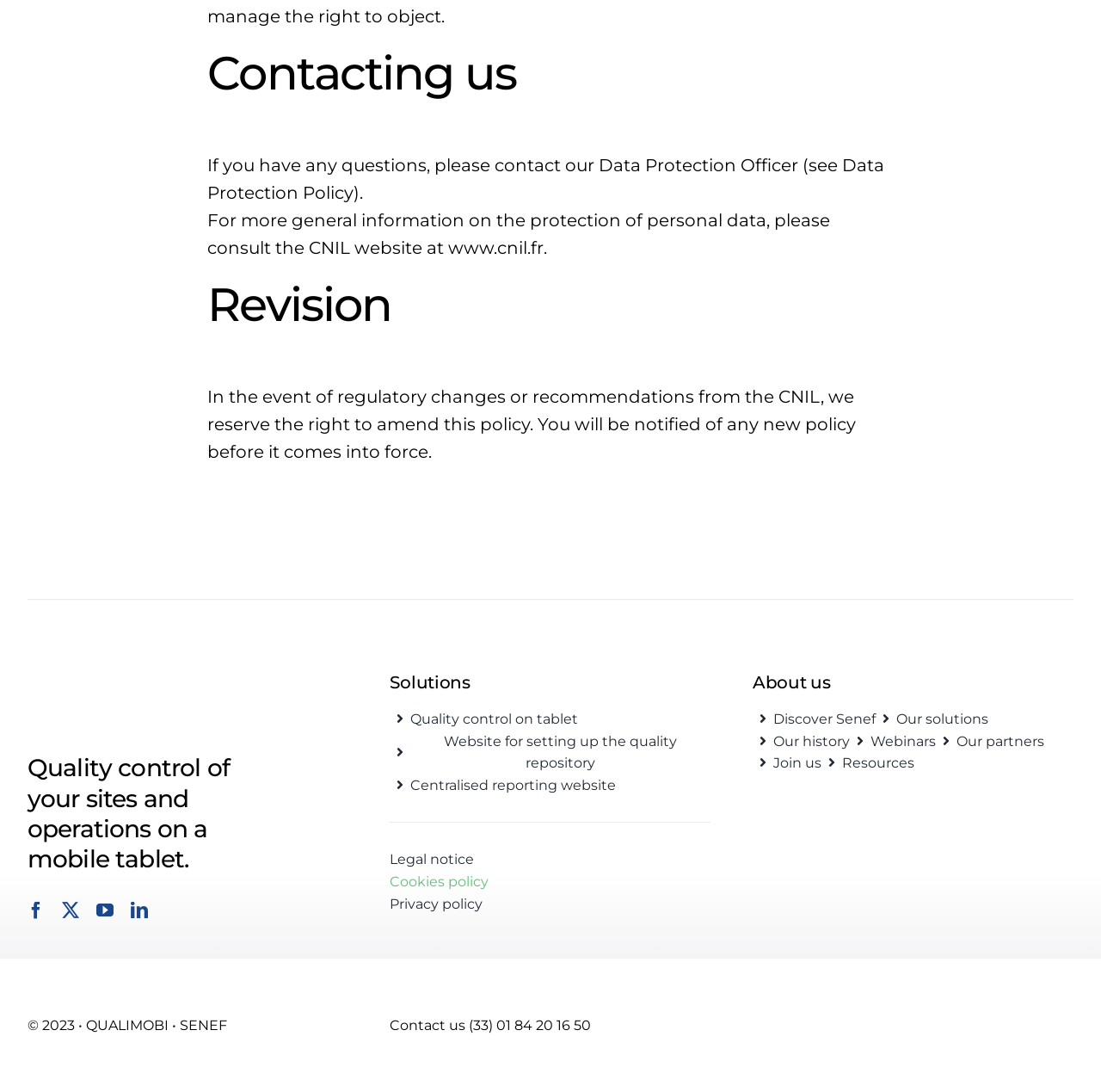Determine the bounding box coordinates of the section I need to click to execute the following instruction: "Click on the 'facebook' link". Provide the coordinates as four float numbers between 0 and 1, i.e., [left, top, right, bottom].

[0.025, 0.826, 0.041, 0.842]